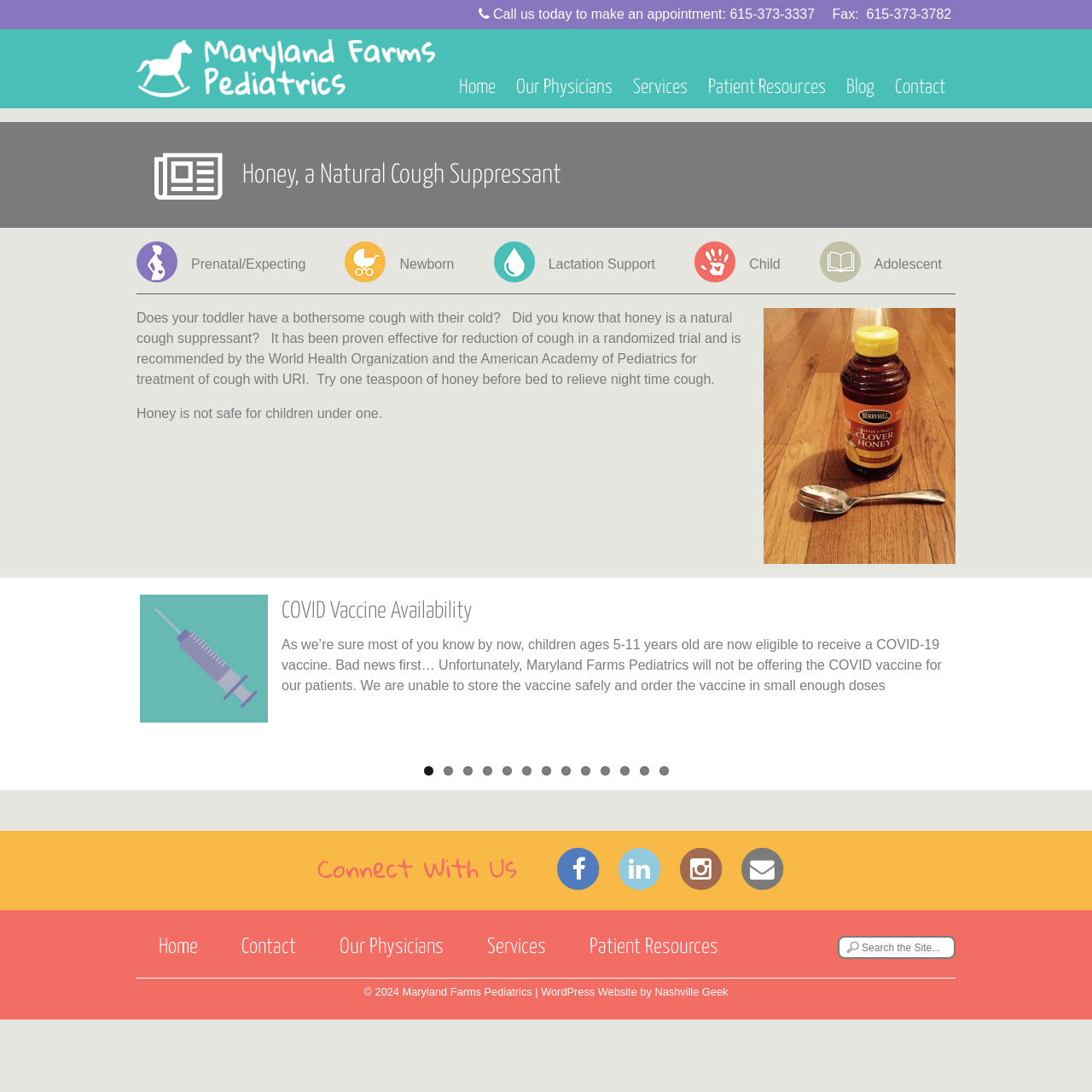Please specify the bounding box coordinates of the clickable section necessary to execute the following command: "Contact us".

[0.81, 0.072, 0.875, 0.089]